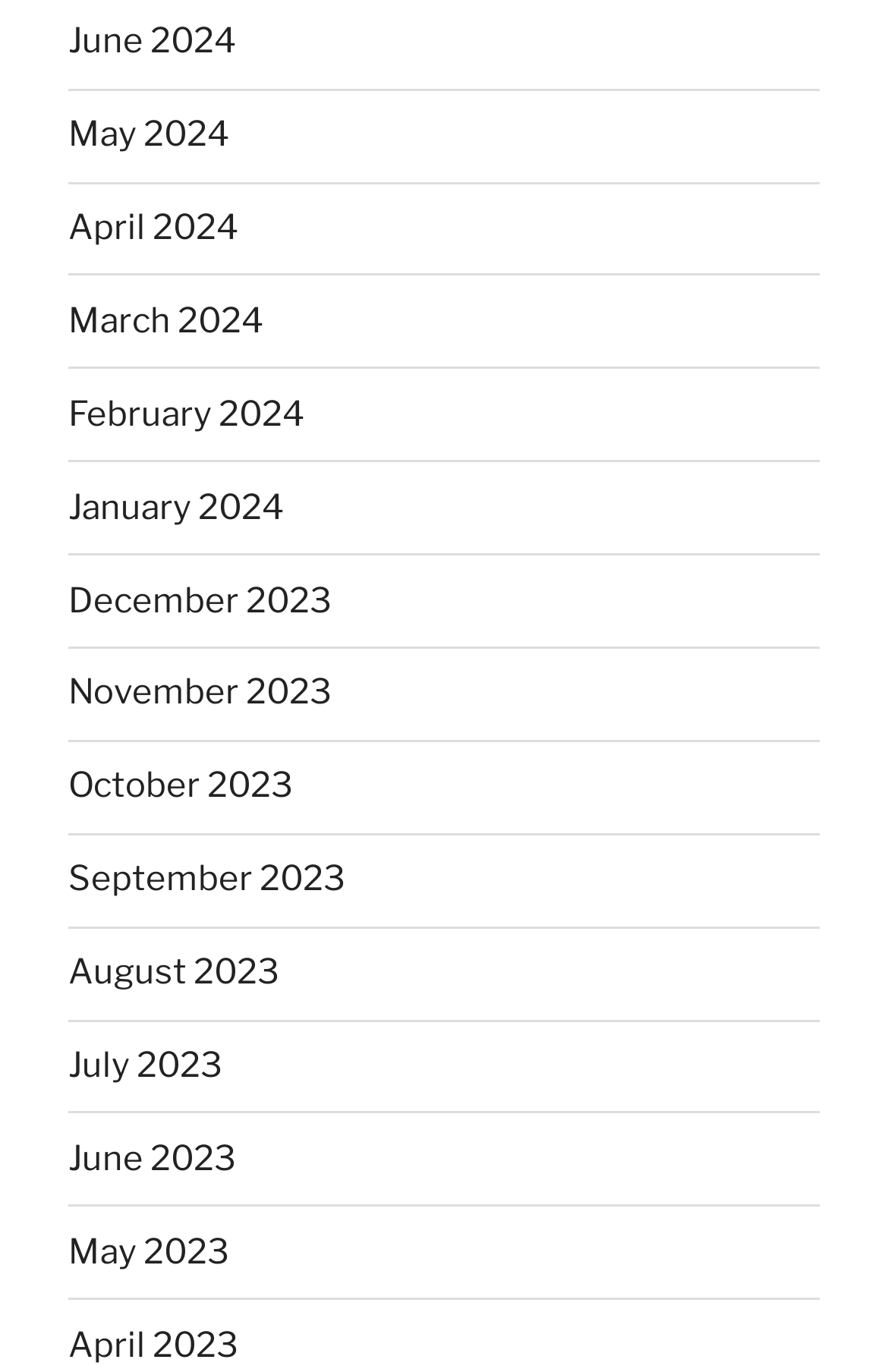Identify the bounding box coordinates of the specific part of the webpage to click to complete this instruction: "Go to May 2024".

[0.077, 0.083, 0.259, 0.113]